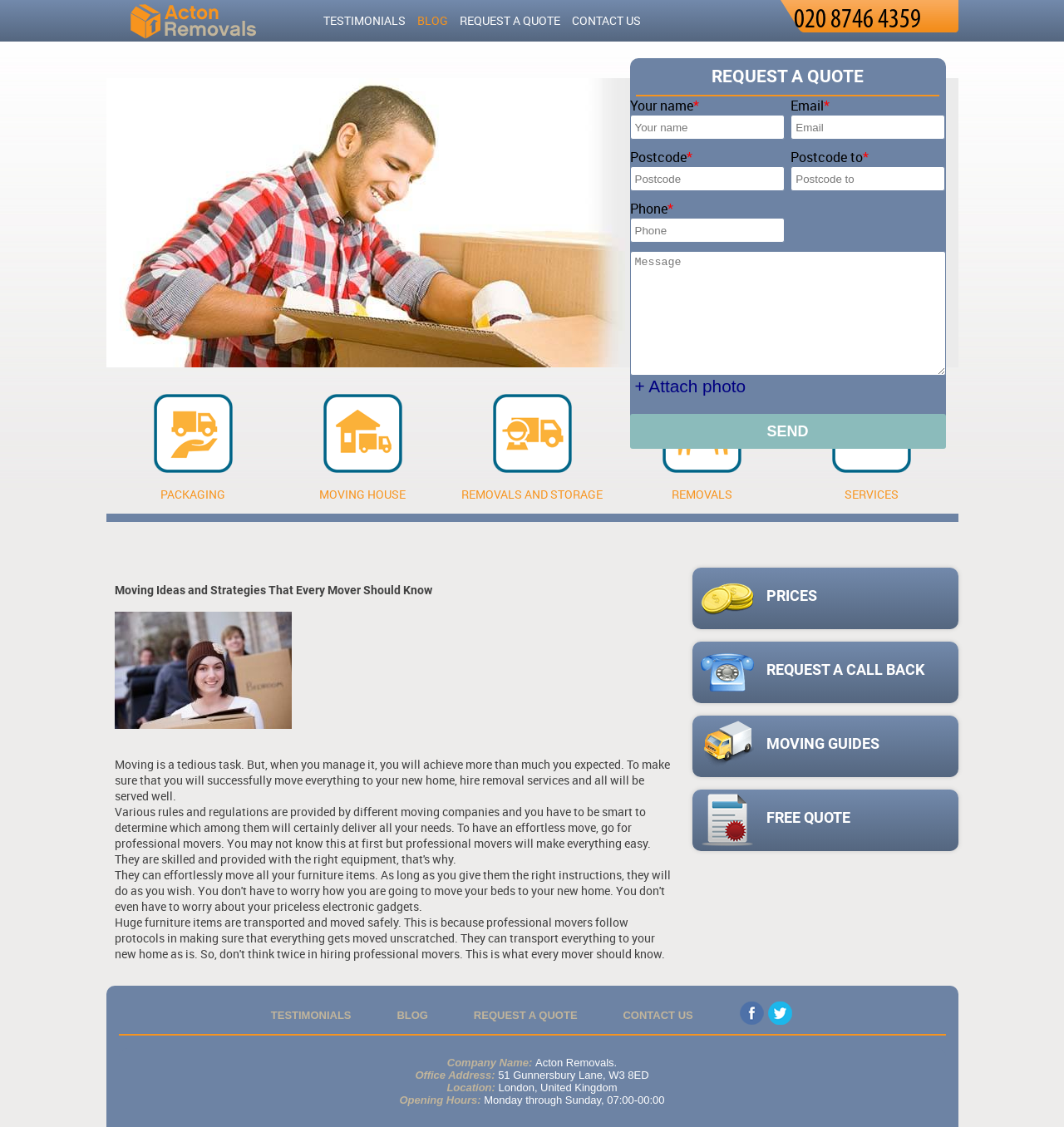What type of services does the company offer?
Please interpret the details in the image and answer the question thoroughly.

I inferred the type of services offered by the company by considering the links and text on the webpage, which mention removal services, moving house, and storage. The company appears to specialize in removal services.